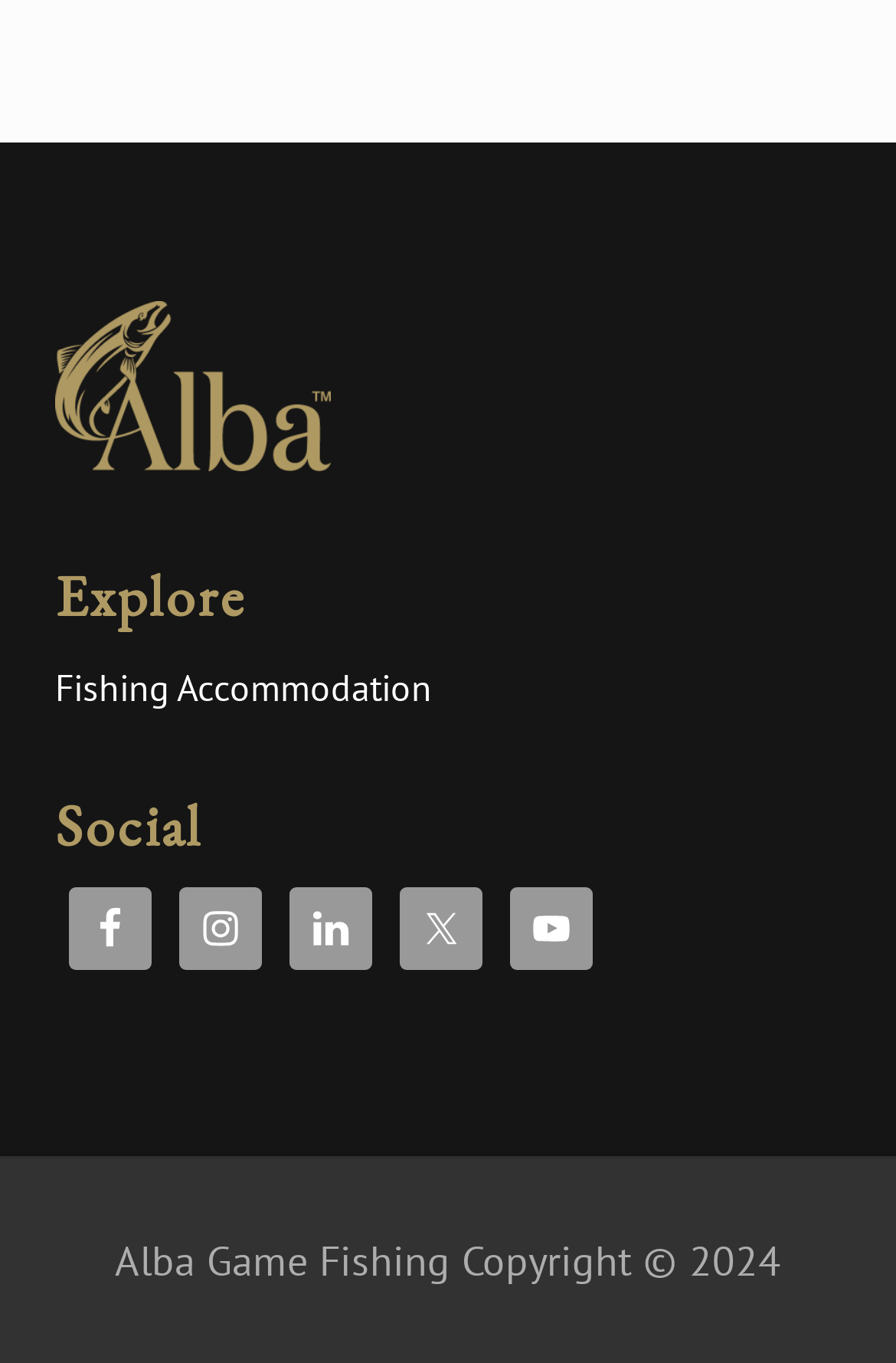What is the text on the link at the top of the webpage?
Look at the image and construct a detailed response to the question.

The text on the link at the top of the webpage is 'Fishing Accommodation', which is a link element located at the top of the webpage with bounding box coordinates [0.062, 0.488, 0.482, 0.521].